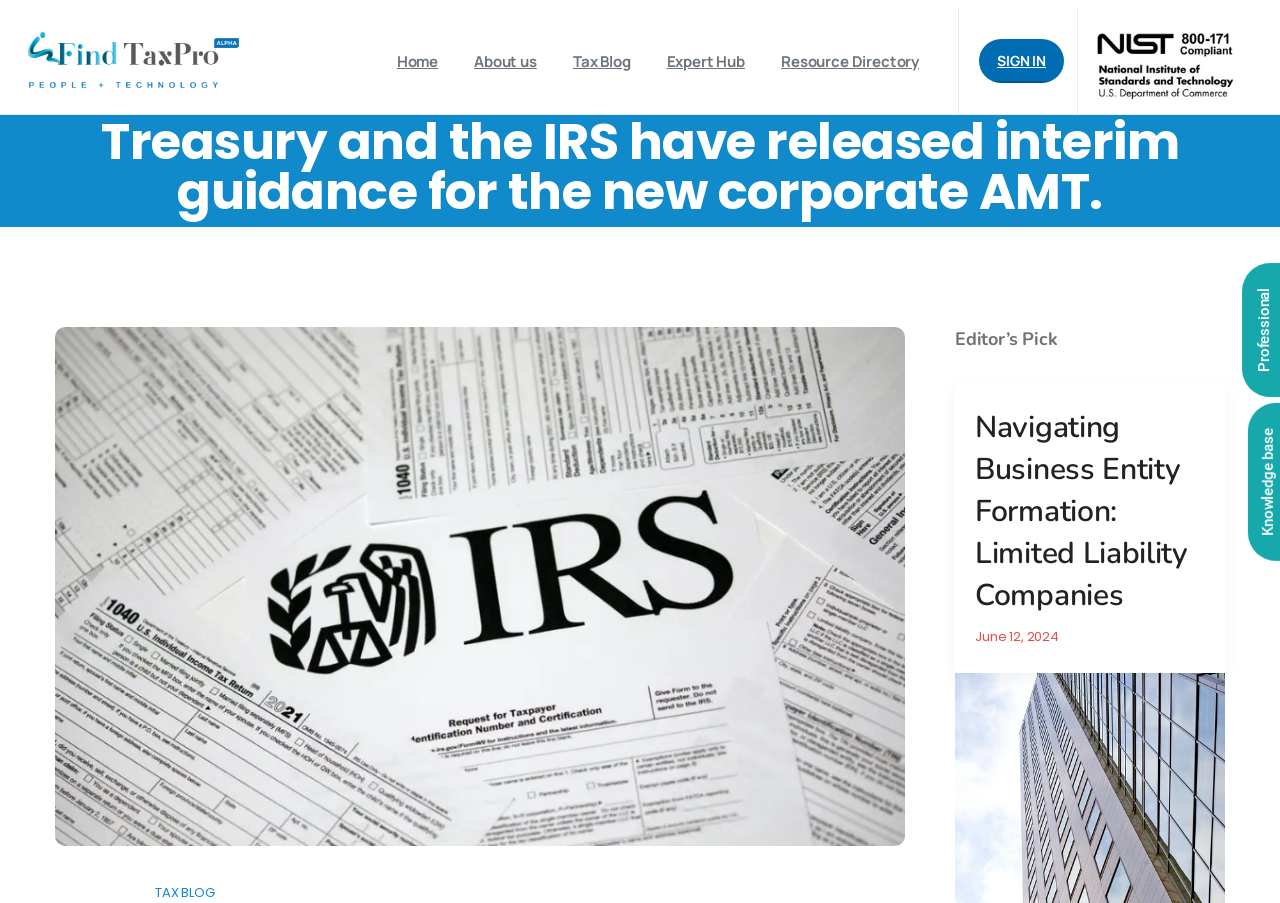Locate the bounding box coordinates of the clickable part needed for the task: "Go back to top".

None